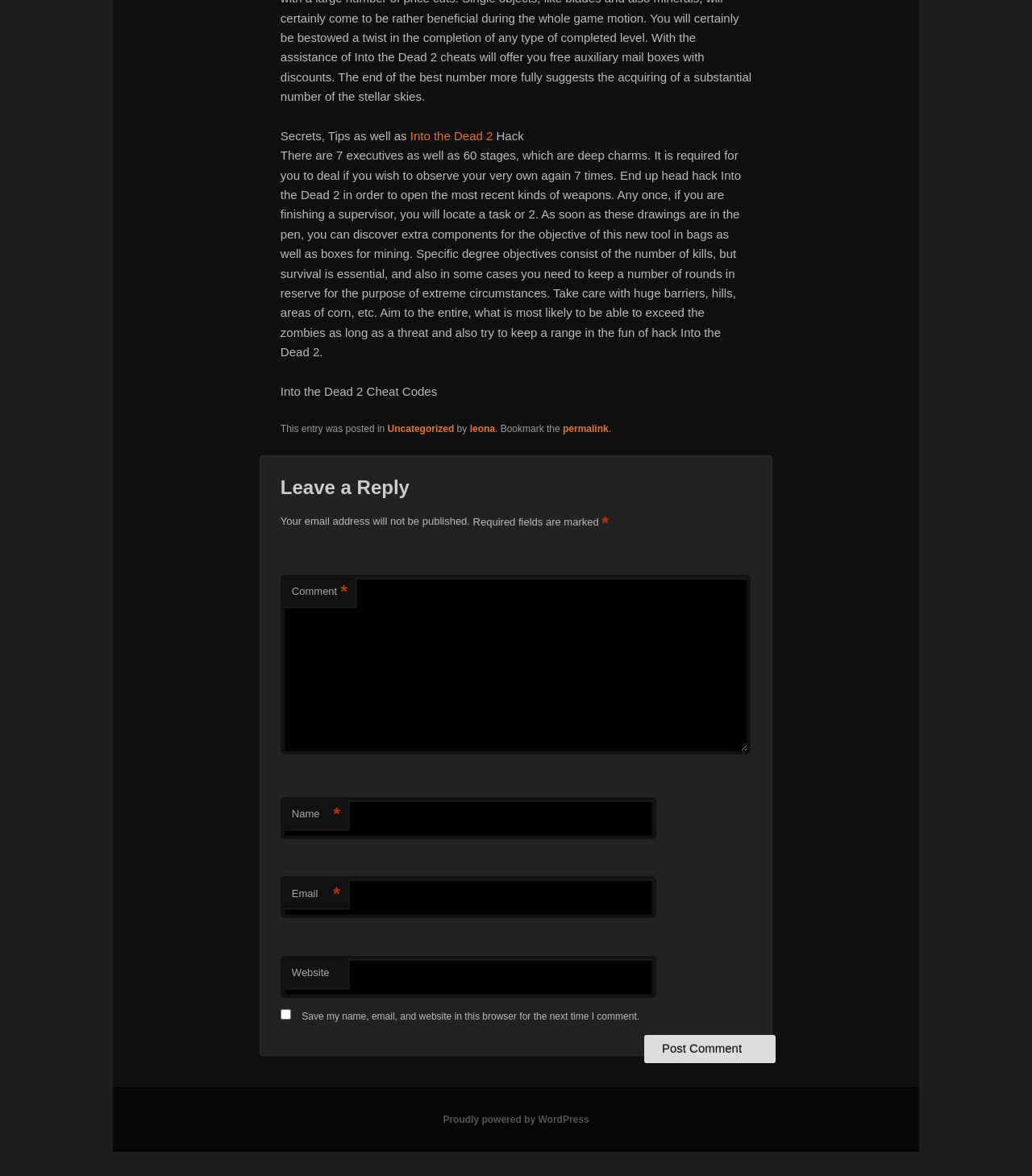Determine the bounding box coordinates of the region that needs to be clicked to achieve the task: "Go to the home page".

None